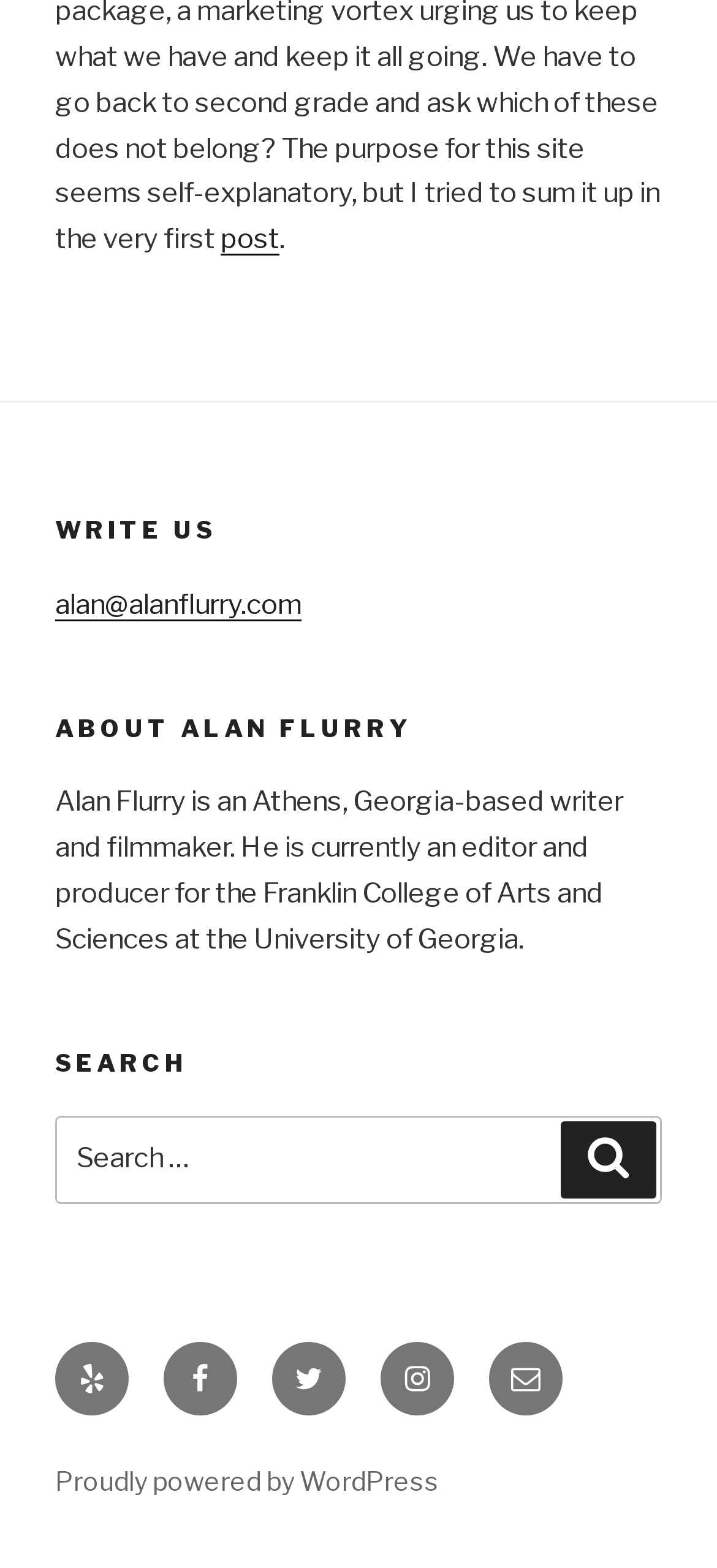Please identify the bounding box coordinates of the clickable area that will fulfill the following instruction: "go to the post page". The coordinates should be in the format of four float numbers between 0 and 1, i.e., [left, top, right, bottom].

[0.308, 0.142, 0.39, 0.163]